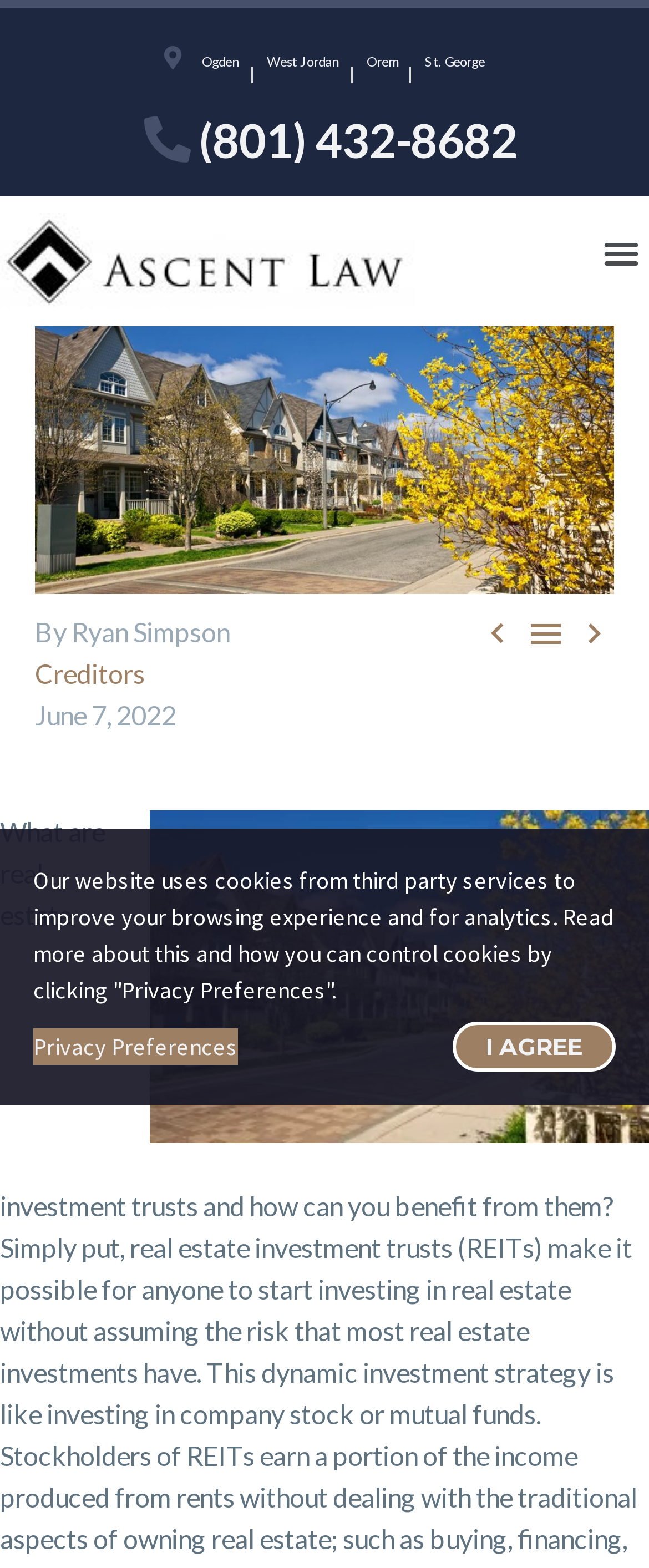Find the bounding box coordinates of the area that needs to be clicked in order to achieve the following instruction: "Click the Menu Toggle button". The coordinates should be specified as four float numbers between 0 and 1, i.e., [left, top, right, bottom].

[0.915, 0.144, 1.0, 0.179]